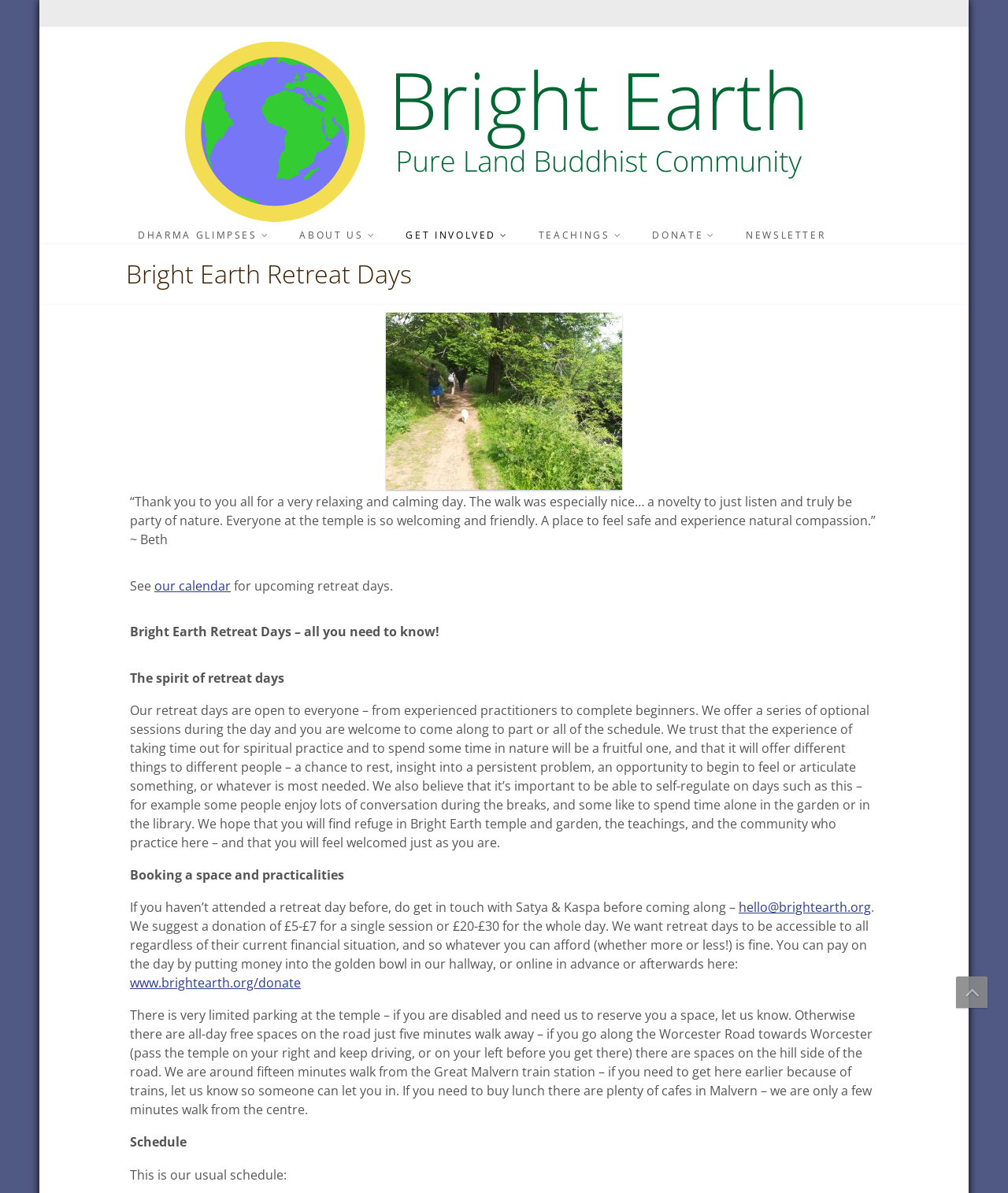What is the purpose of Bright Earth Retreat Days?
Identify the answer in the screenshot and reply with a single word or phrase.

Spiritual practice and relaxation